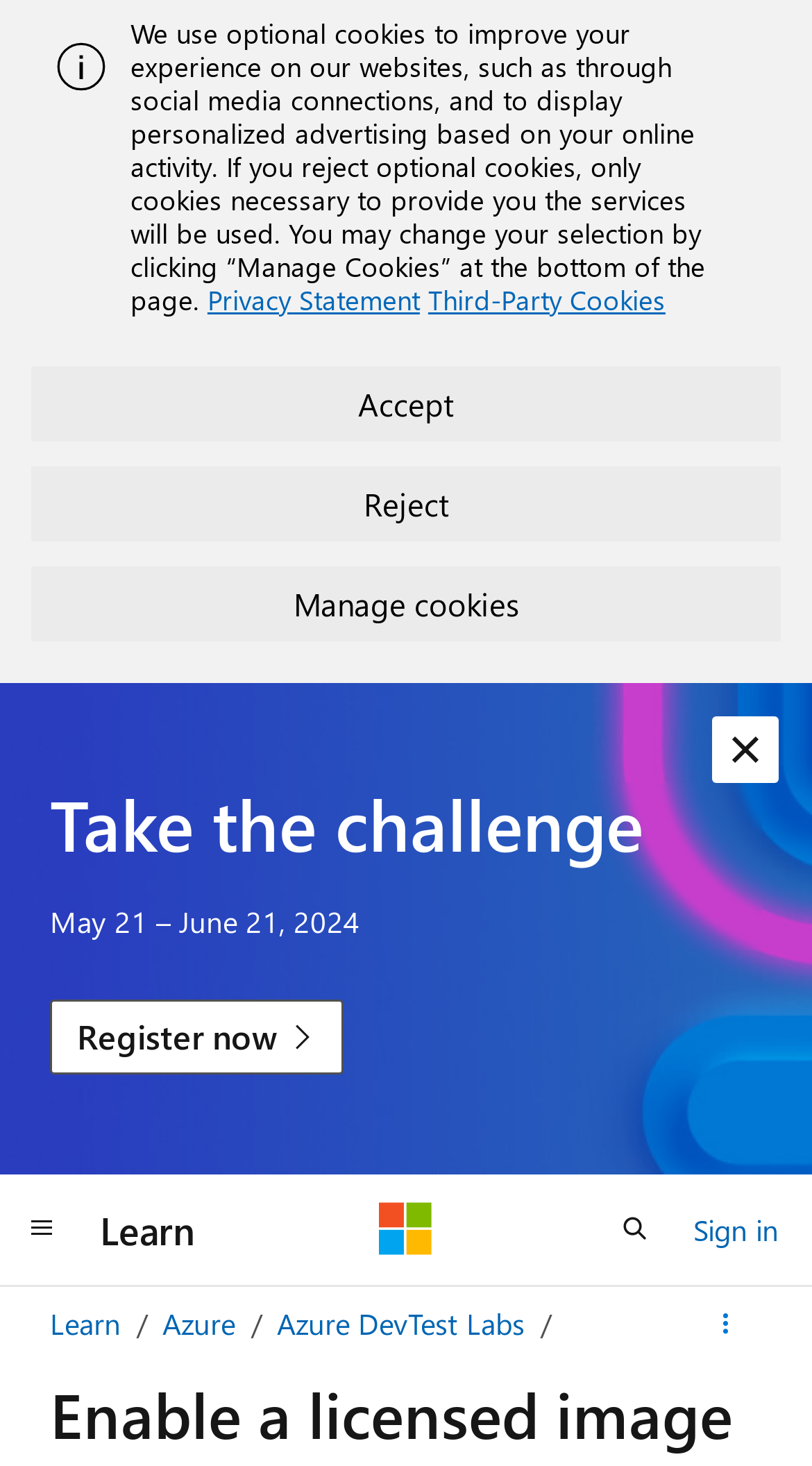Generate an in-depth caption that captures all aspects of the webpage.

The webpage is about enabling a licensed image in Azure DevTest Labs using the Azure portal. At the top of the page, there is an alert section with an image and a static text describing the use of optional cookies. Below the alert section, there are three buttons: "Accept", "Reject", and "Manage cookies". 

On the left side of the page, there is a heading "Take the challenge" followed by a static text "May 21 – June 21, 2024" and a link "Register now". 

At the top-right corner of the page, there are several navigation links and buttons, including "Global navigation", "Learn", "Microsoft", "Open search", and "Sign in". 

Below the navigation section, there is a horizontal list of links, including "Learn", "Azure", and "Azure DevTest Labs". 

At the bottom-right corner of the page, there is a details section with a disclosure triangle labeled "More actions".